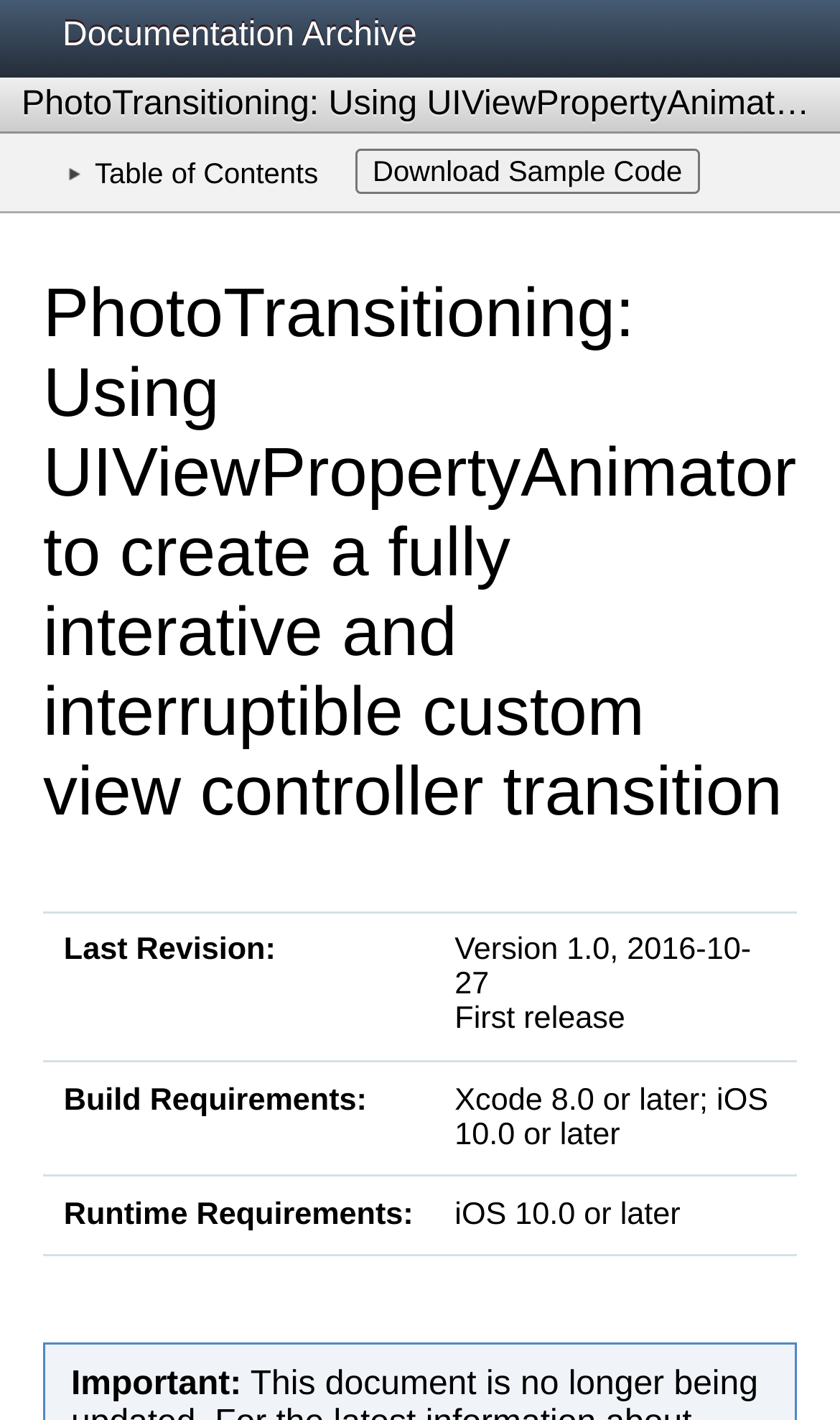Write an elaborate caption that captures the essence of the webpage.

This webpage is about a photo application that demonstrates the usage of UIViewPropertyAnimator to create a fully interactive and interruptible custom view controller transition. 

At the top left corner, there is a link to 'Documentation Archive'. Below it, there is a heading that displays the title of the application. 

A horizontal toolbar is located below the heading, spanning the entire width of the page. On the left side of the toolbar, there is a link to 'Download Sample Code', accompanied by a button with the same text. 

To the right of the link and button, there is a generic element that displays the title of the application again. Below this element, there is another heading with the same title. 

A table is positioned below the second heading, occupying most of the page's width. The table has three rows, each containing two grid cells. The first row displays 'Last Revision:' and 'Version 1.0, 2016-10-27 First release'. The second row shows 'Build Requirements:' and 'Xcode 8.0 or later; iOS 10.0 or later'. The third row displays 'Runtime Requirements:' and 'iOS 10.0 or later'. 

At the bottom of the page, there is a static text element that reads 'Important:'.